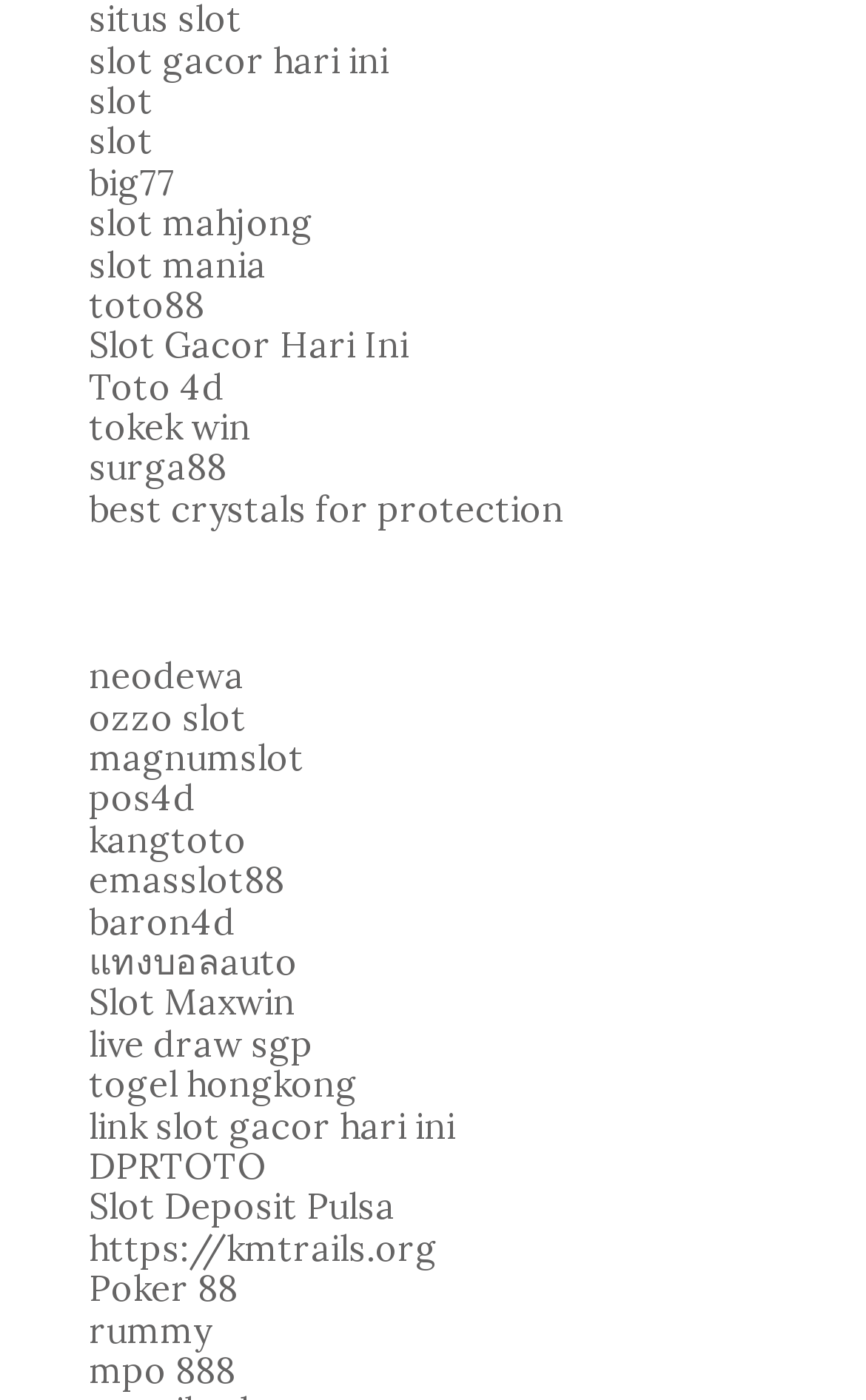Identify the bounding box coordinates of the specific part of the webpage to click to complete this instruction: "Explore best crystals for protection".

[0.103, 0.347, 0.651, 0.379]